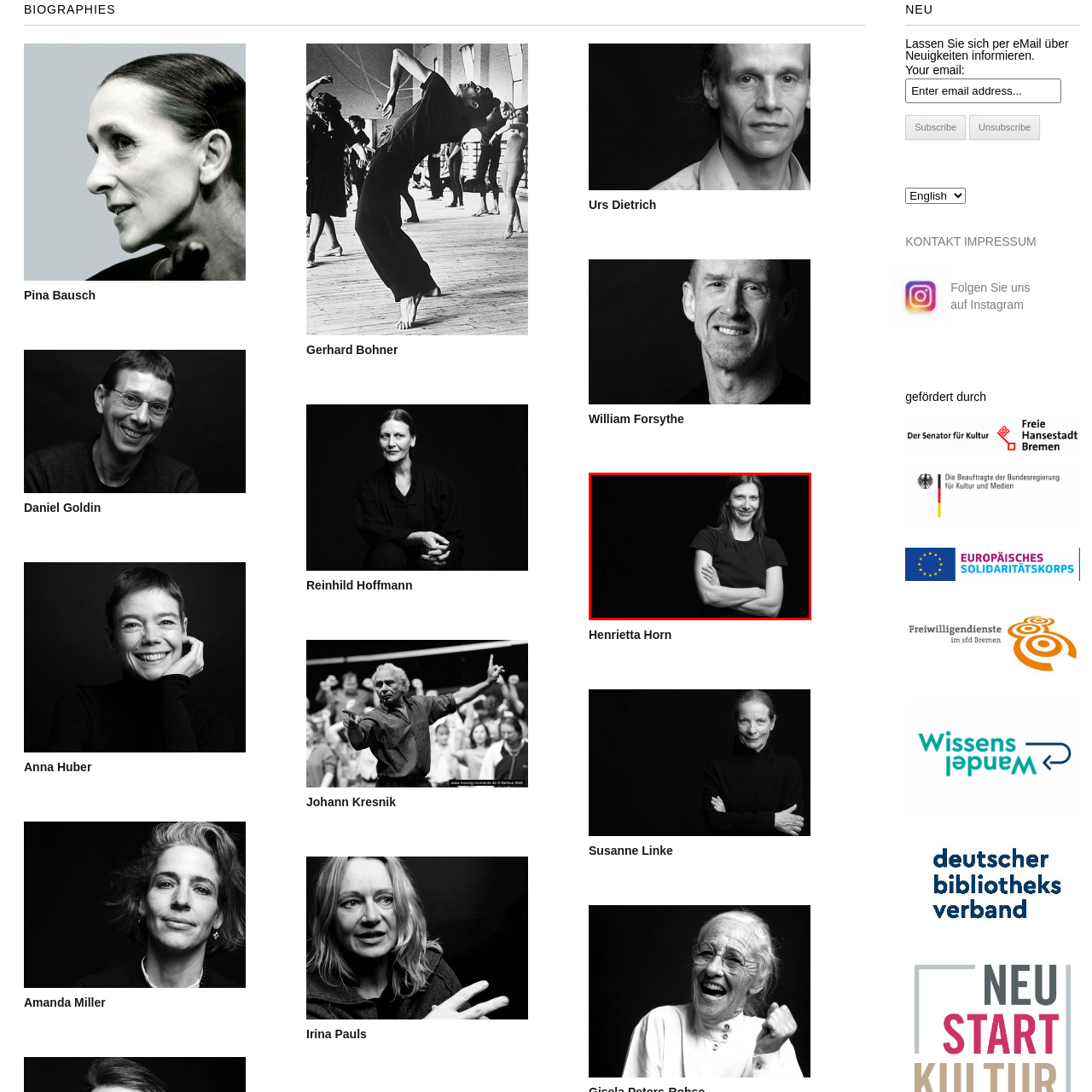Give a detailed account of the visual elements present in the image highlighted by the red border.

The image features Henrietta Horn, who is depicted with a composed expression and arms crossed, against a contrasting black background. Her relaxed pose and slight smile suggest a confident and approachable demeanor, highlighting her presence as a significant figure in the dance community. The monochrome style of the photograph emphasizes her features and the nuances of her expression, creating a powerful visual impact. This portrayal not only captures her personality but also reflects her contributions to contemporary dance.